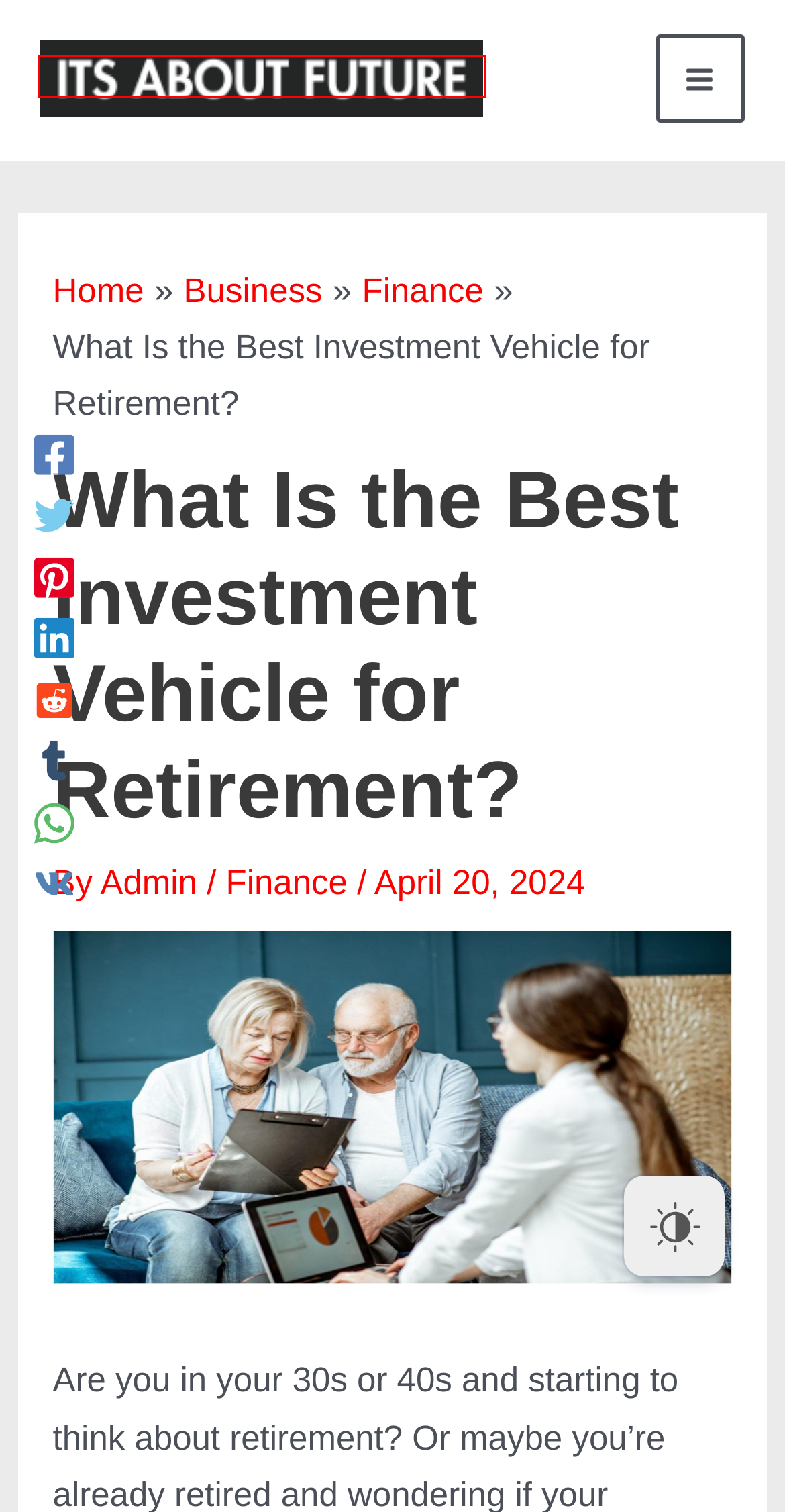You have a screenshot of a webpage with a red rectangle bounding box around an element. Identify the best matching webpage description for the new page that appears after clicking the element in the bounding box. The descriptions are:
A. VK | 登录
B. Business
C. News
D. Admin, Author At Its About Future
E. ItsAboutFuture
F. Finance
G. Automotive
H. Technology

E